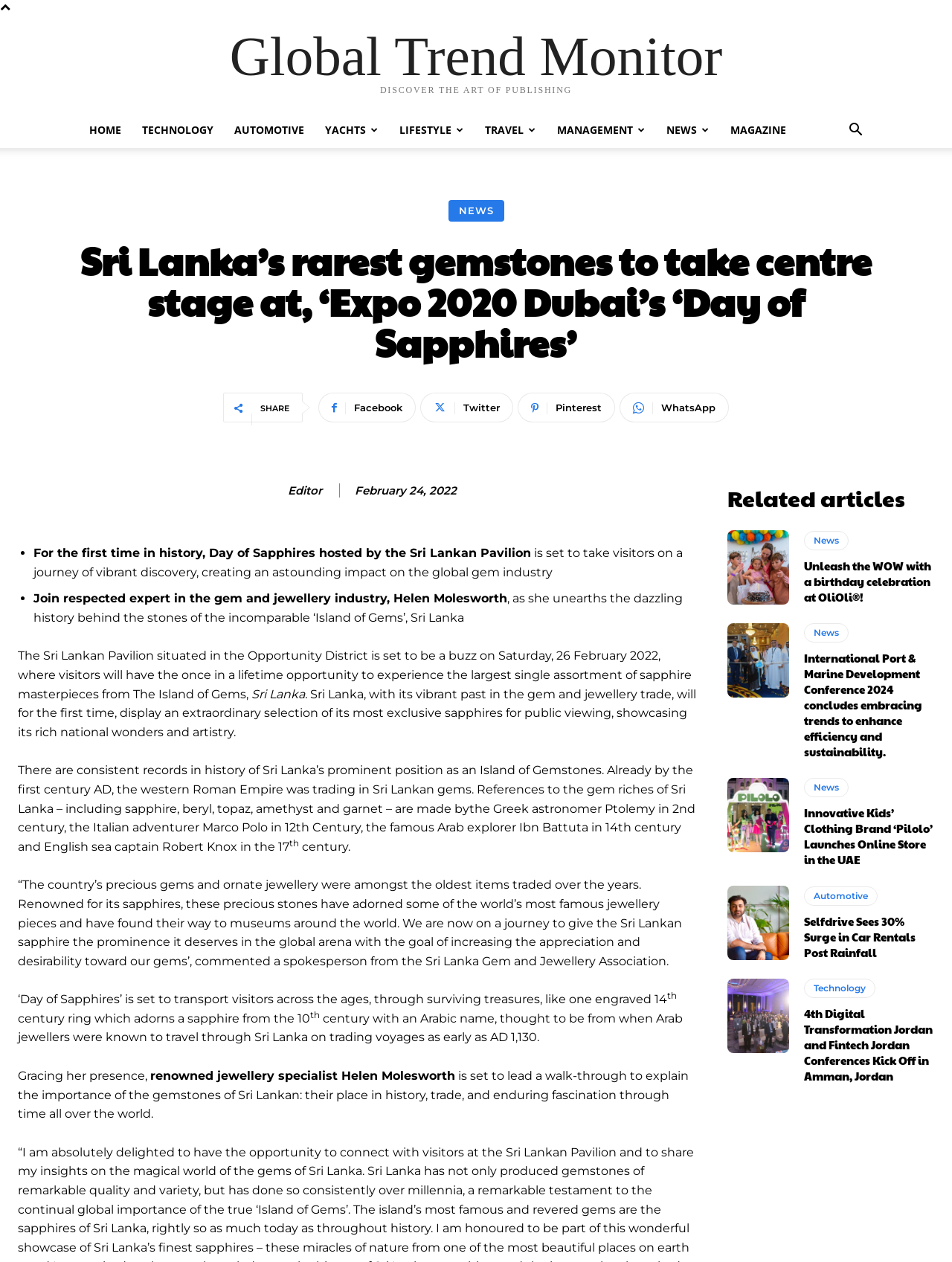How many related articles are listed at the bottom of the page? Using the information from the screenshot, answer with a single word or phrase.

4